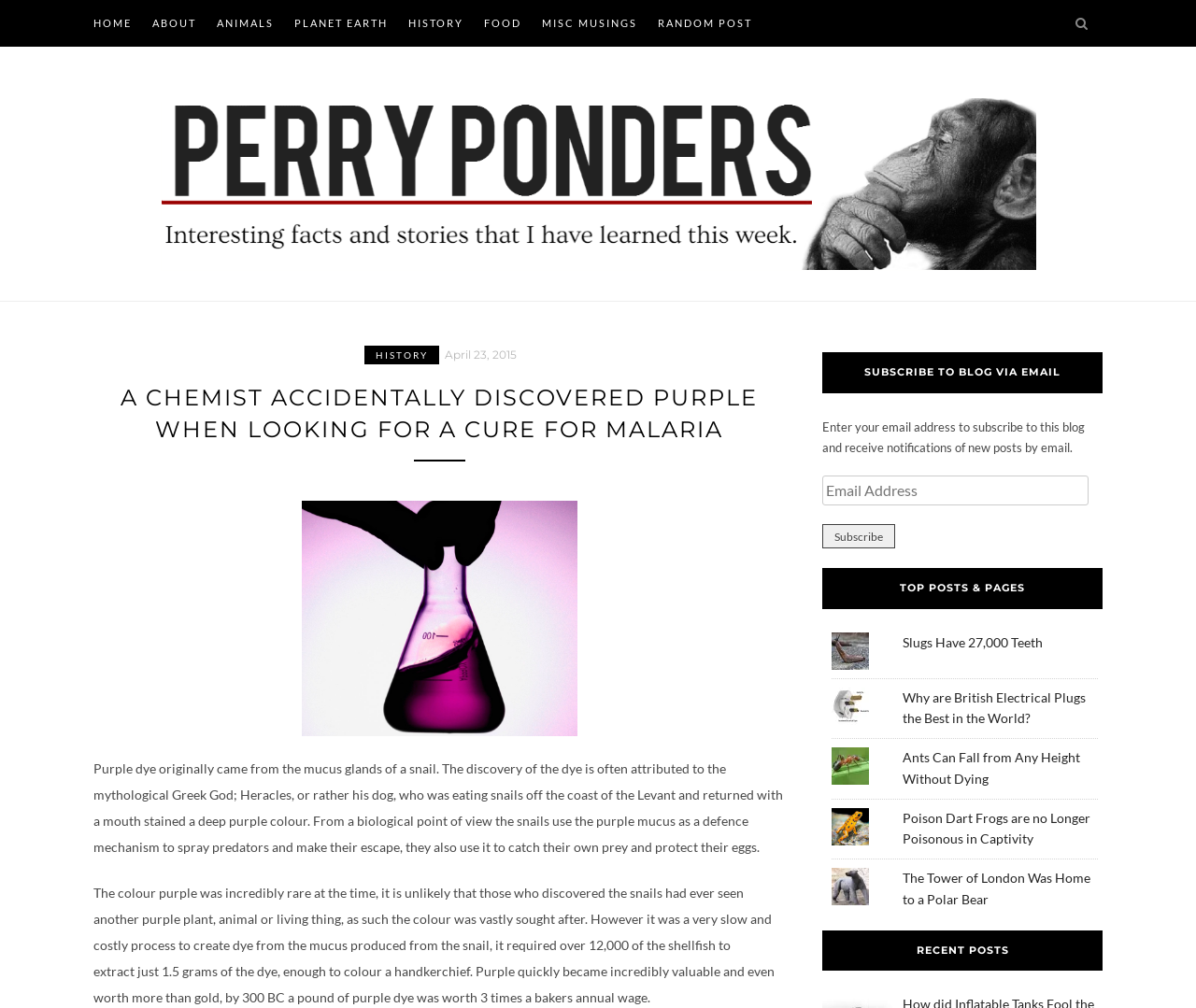Can you give a detailed response to the following question using the information from the image? How many snails are required to extract 1.5 grams of purple dye?

The blog post states that it required over 12,000 of the shellfish to extract just 1.5 grams of the dye, enough to colour a handkerchief.